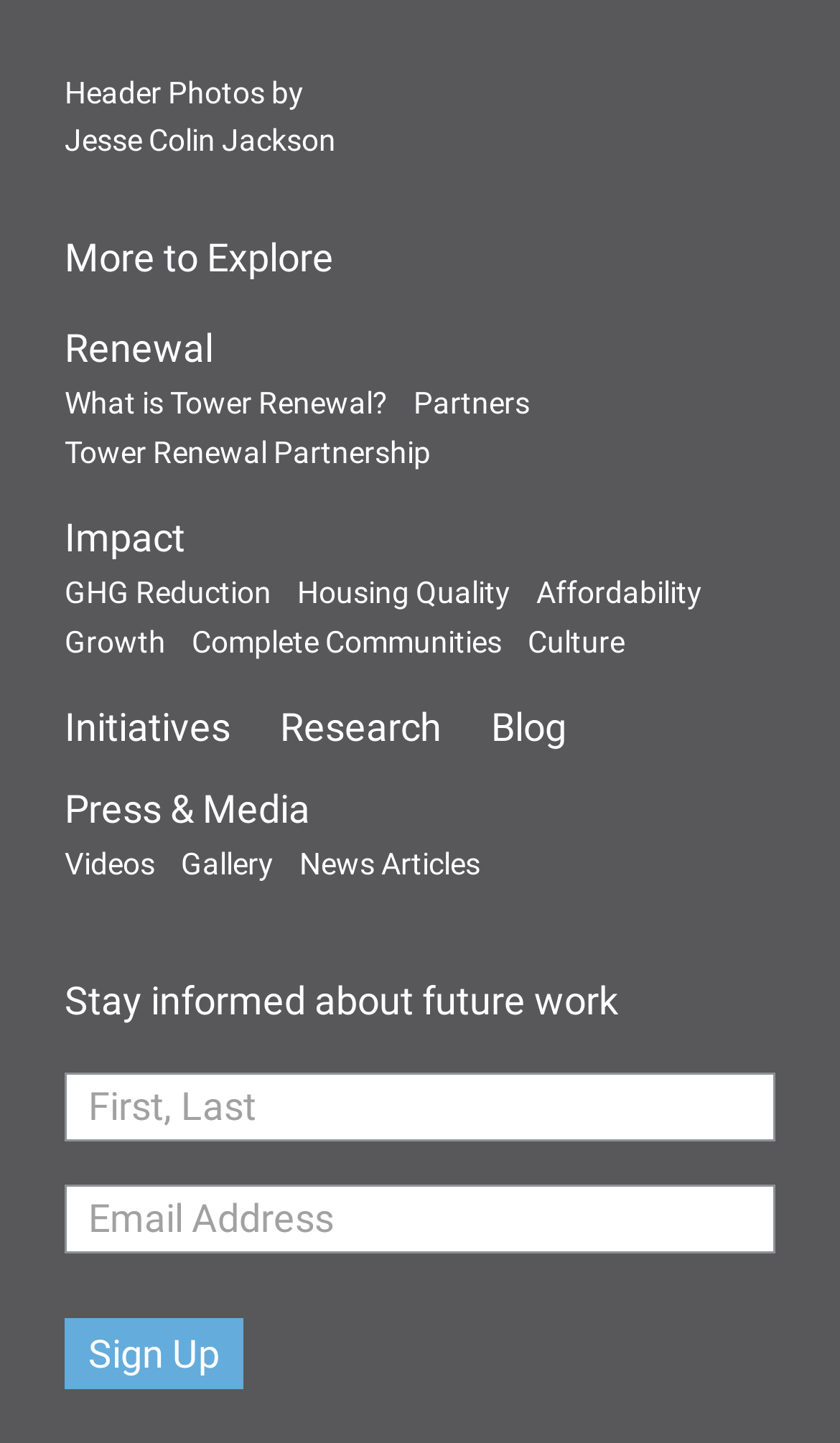Please predict the bounding box coordinates of the element's region where a click is necessary to complete the following instruction: "Read about 'Impact'". The coordinates should be represented by four float numbers between 0 and 1, i.e., [left, top, right, bottom].

[0.077, 0.36, 0.923, 0.387]